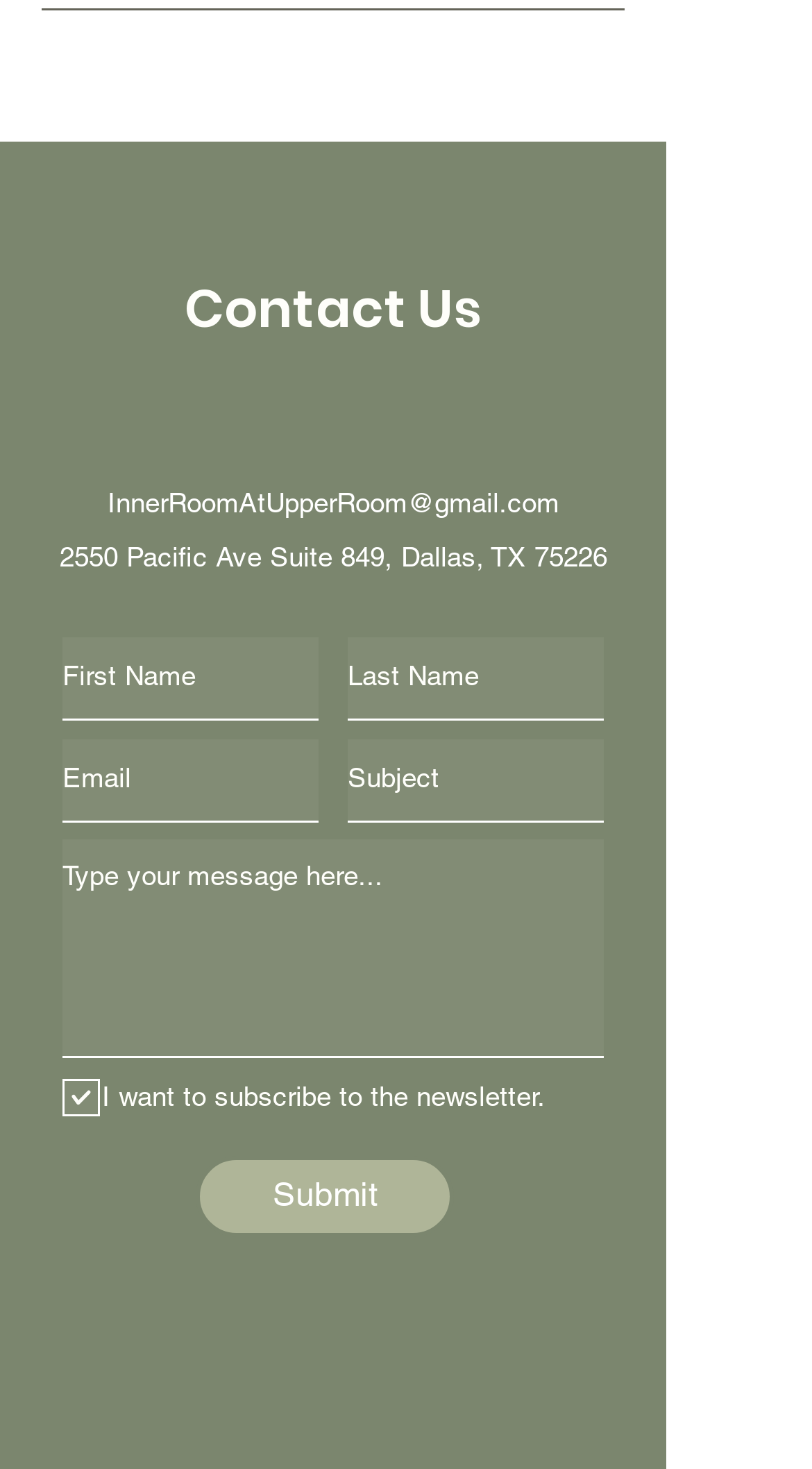What is the purpose of the checkbox?
Based on the image, respond with a single word or phrase.

Subscribe to newsletter